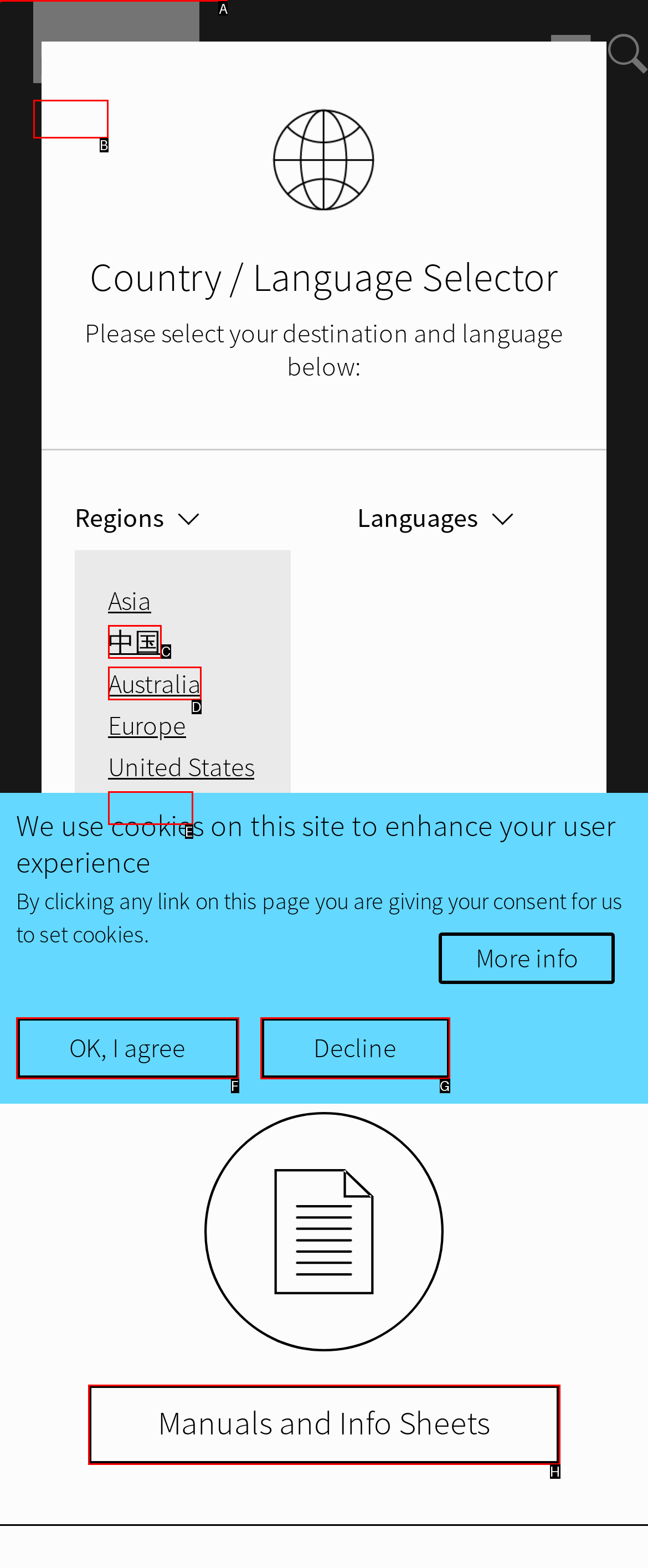Choose the letter of the UI element necessary for this task: Go to main content
Answer with the correct letter.

A